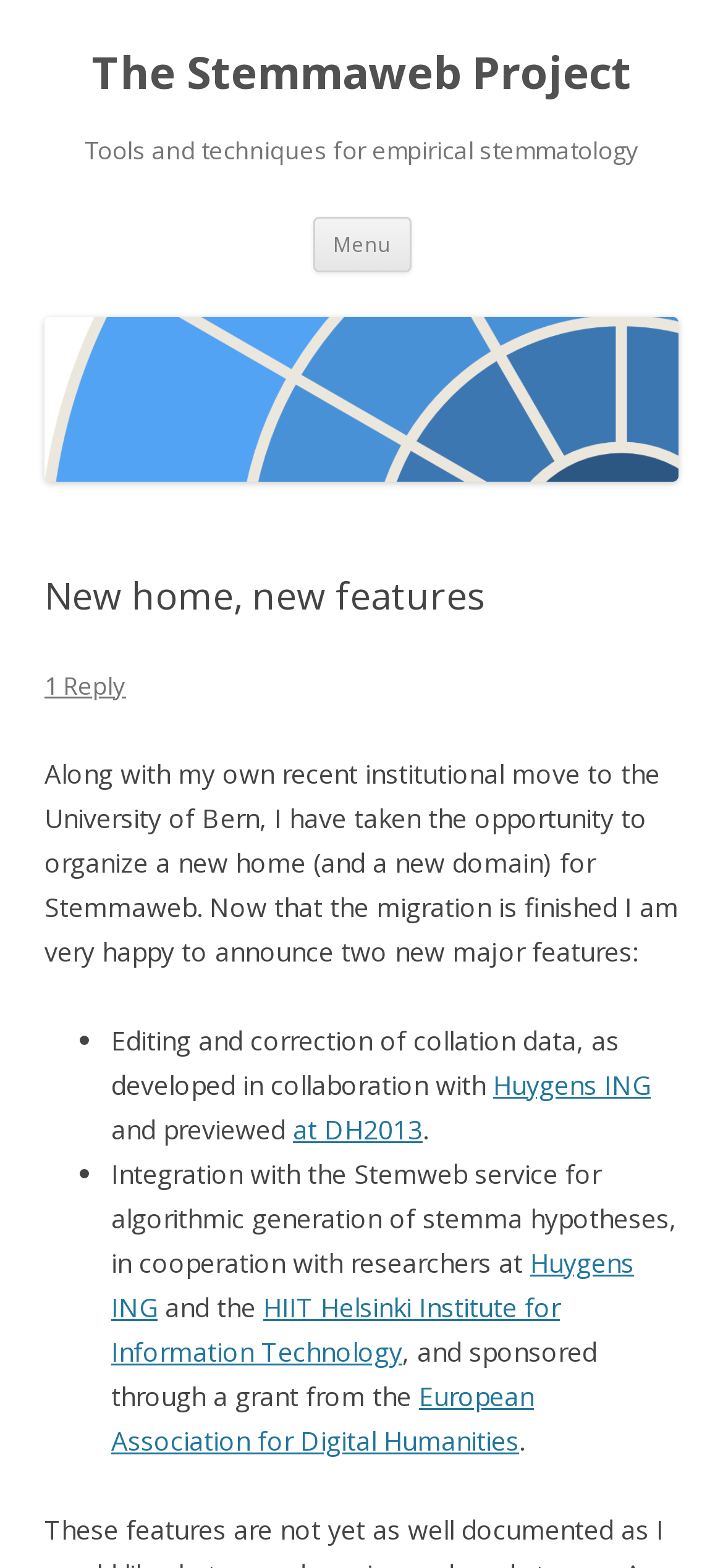What is the topic of the text?
Provide a concise answer using a single word or phrase based on the image.

Stemmaweb features